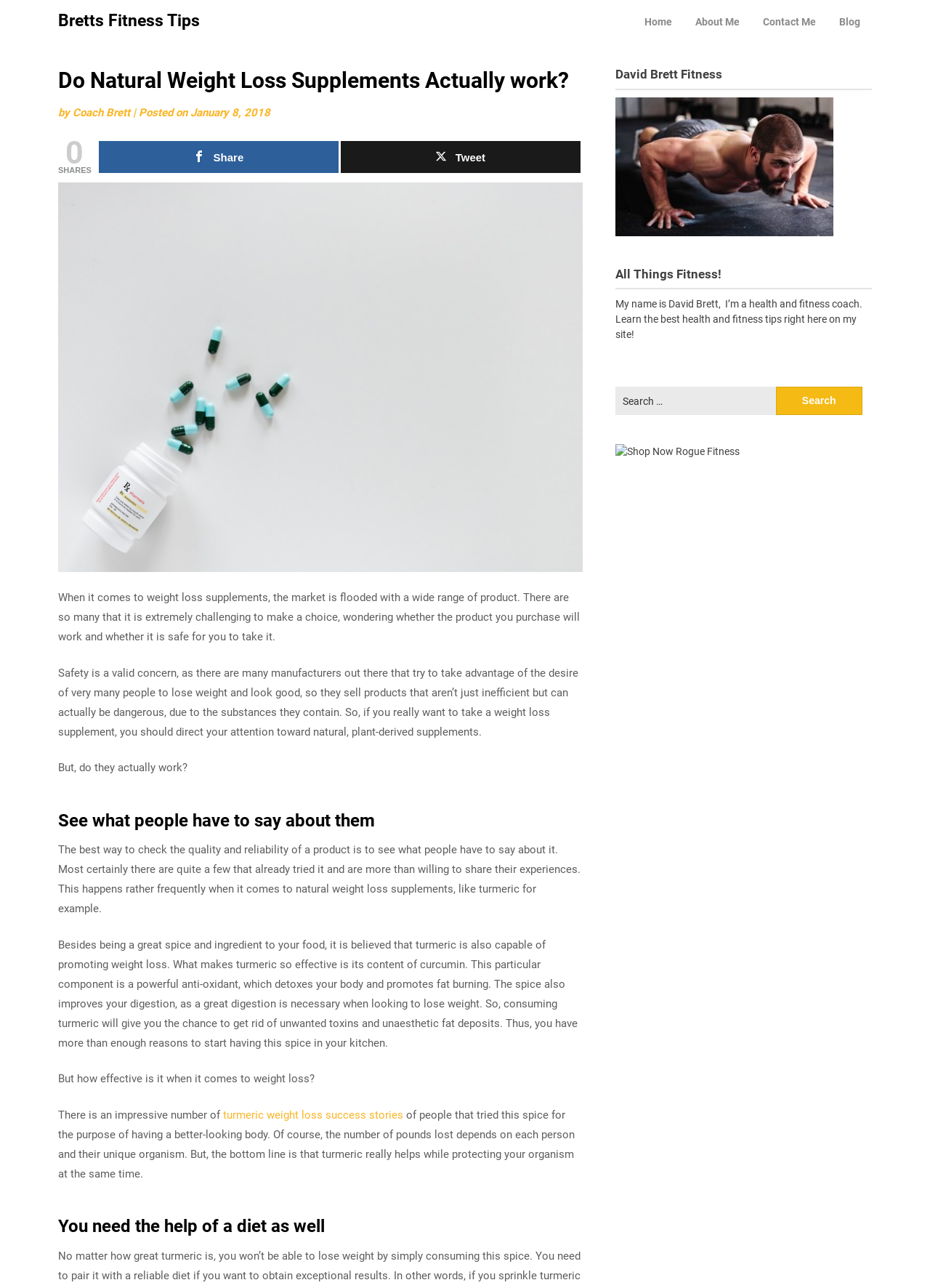Point out the bounding box coordinates of the section to click in order to follow this instruction: "Visit the 'About Me' page".

[0.735, 0.0, 0.808, 0.034]